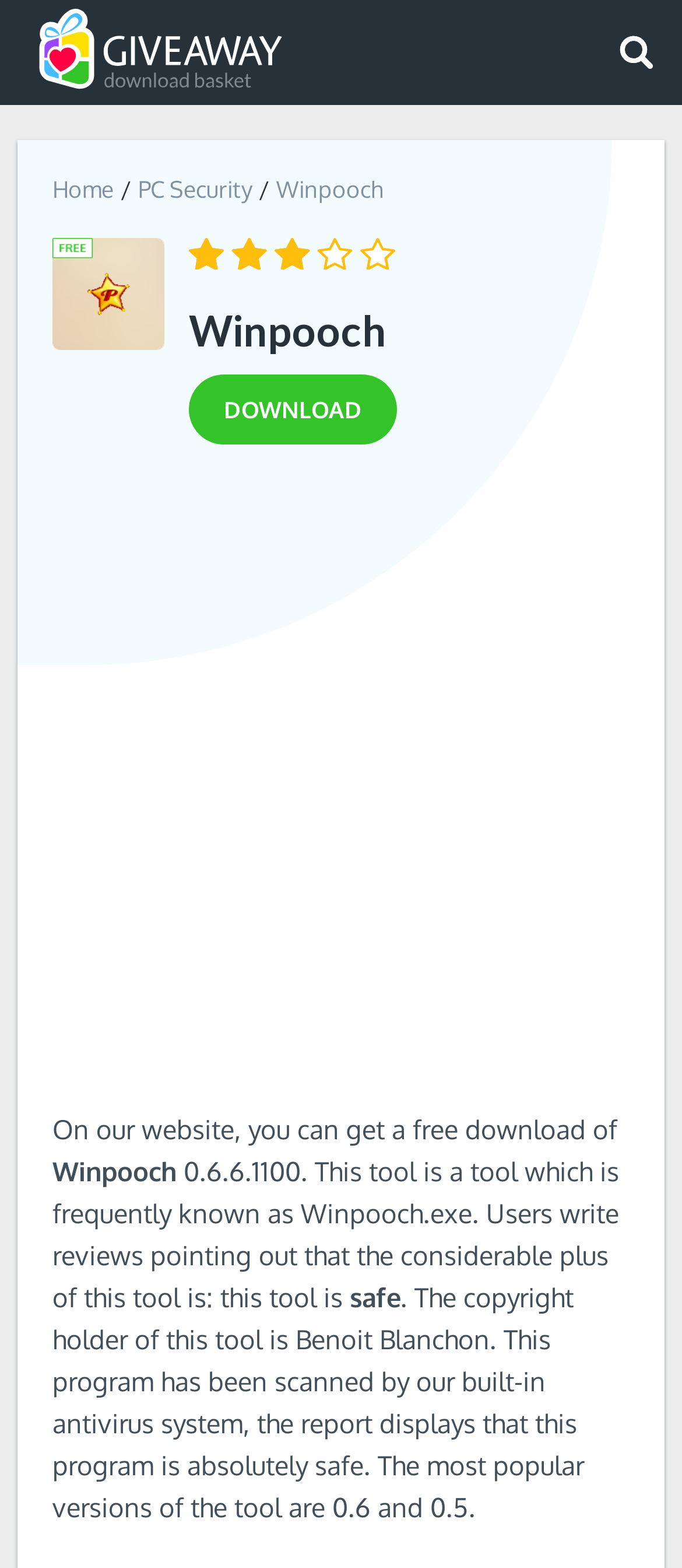Answer the question below in one word or phrase:
Is Winpooch safe?

Yes